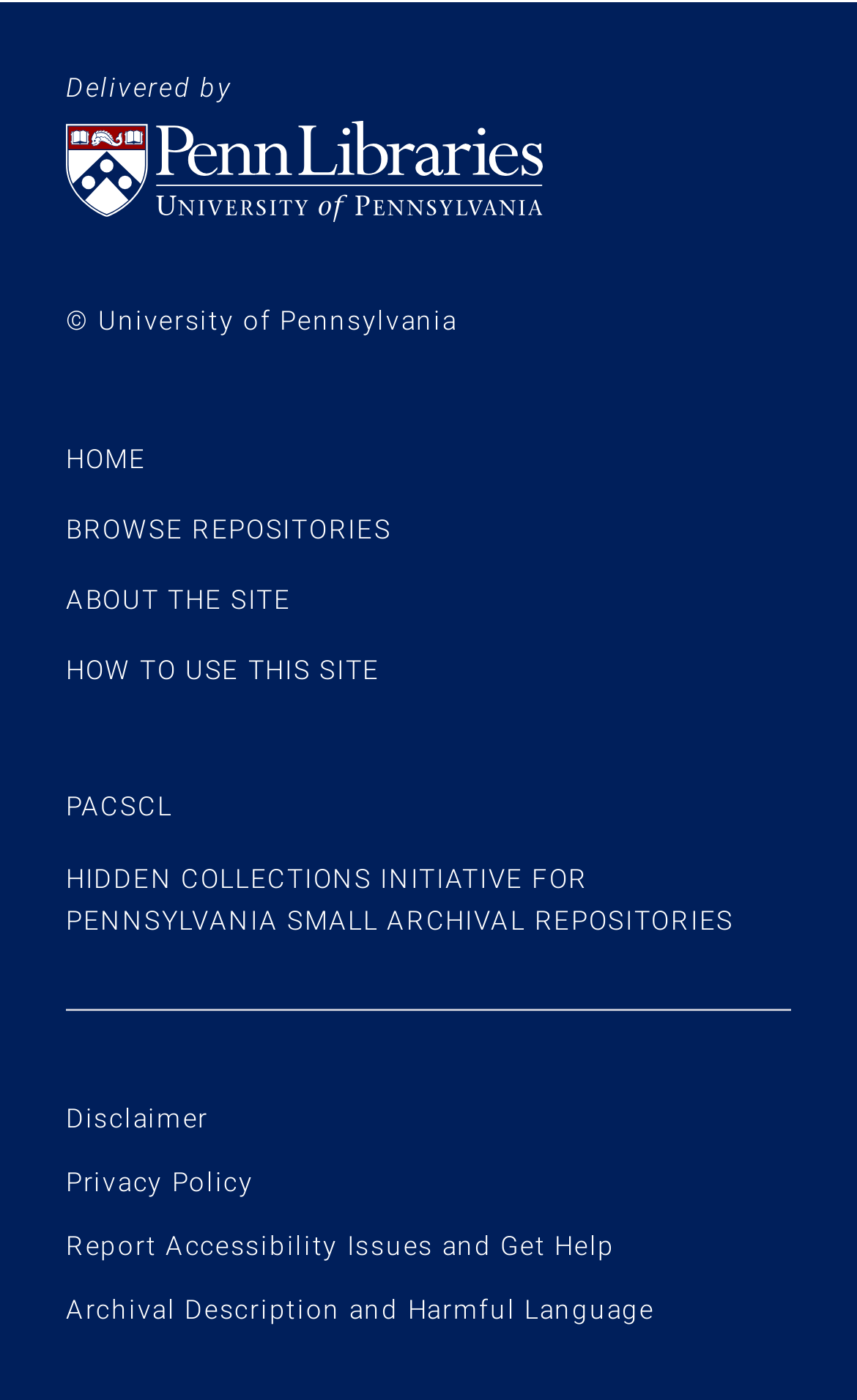For the given element description About the site, determine the bounding box coordinates of the UI element. The coordinates should follow the format (top-left x, top-left y, bottom-right x, bottom-right y) and be within the range of 0 to 1.

[0.077, 0.417, 0.34, 0.439]